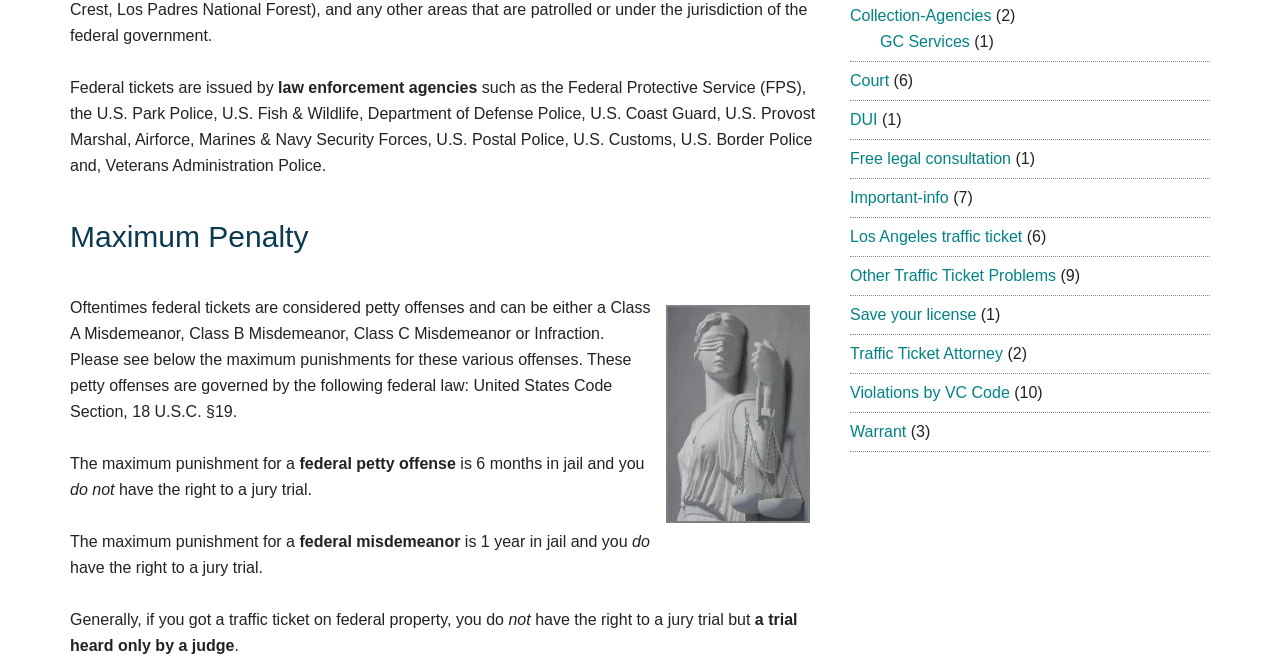Locate the bounding box coordinates of the region to be clicked to comply with the following instruction: "Explore 'Los Angeles traffic ticket'". The coordinates must be four float numbers between 0 and 1, in the form [left, top, right, bottom].

[0.664, 0.346, 0.799, 0.372]